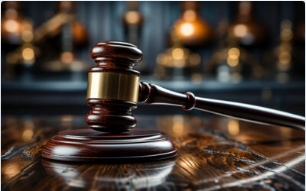Using the information in the image, give a detailed answer to the following question: What does the gavel symbolize?

According to the caption, the gavel resting on the polished desk symbolizes authority and the judicial system, highlighting its significance in legal proceedings.